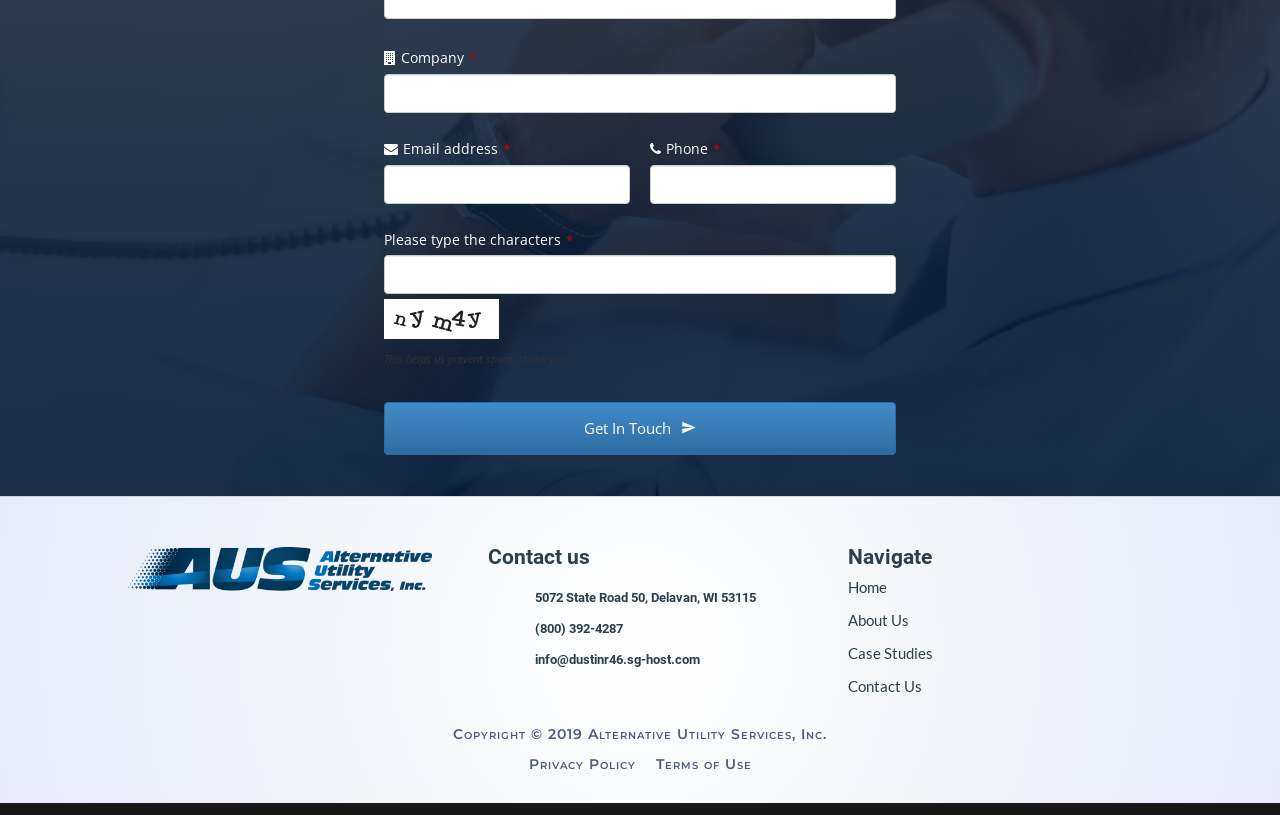Bounding box coordinates are specified in the format (top-left x, top-left y, bottom-right x, bottom-right y). All values are floating point numbers bounded between 0 and 1. Please provide the bounding box coordinate of the region this sentence describes: Home

[0.663, 0.709, 0.693, 0.731]